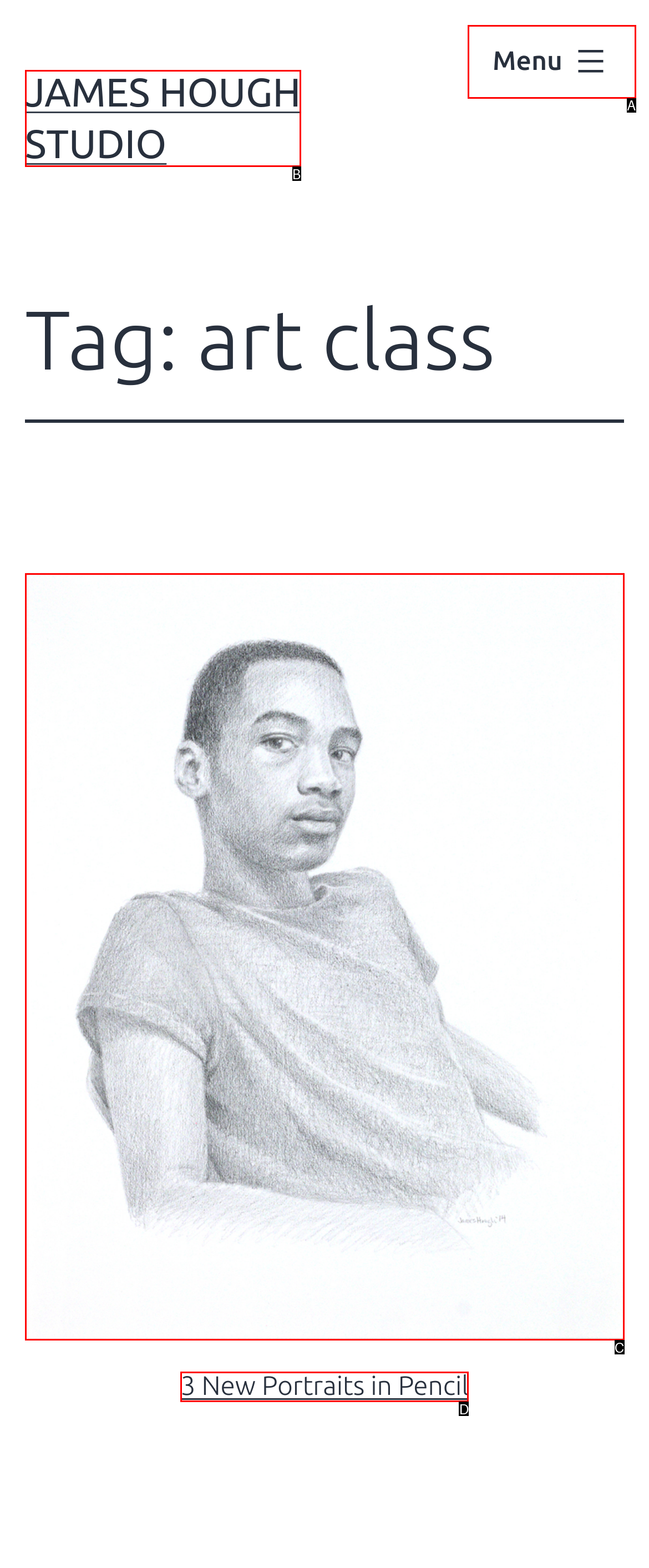From the choices provided, which HTML element best fits the description: 3 New Portraits in Pencil? Answer with the appropriate letter.

D